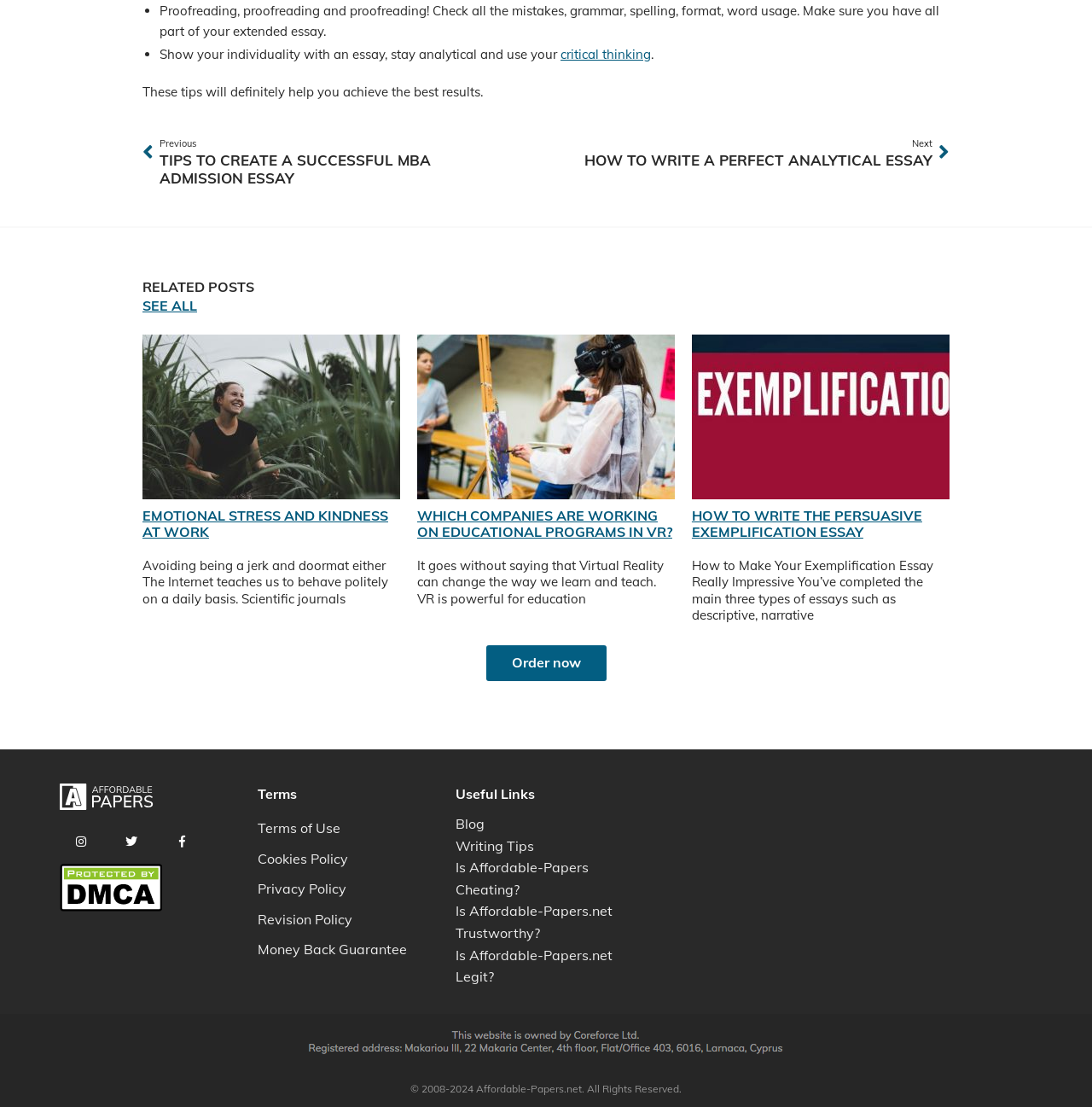What is the main topic of the webpage?
Refer to the image and answer the question using a single word or phrase.

Essay writing